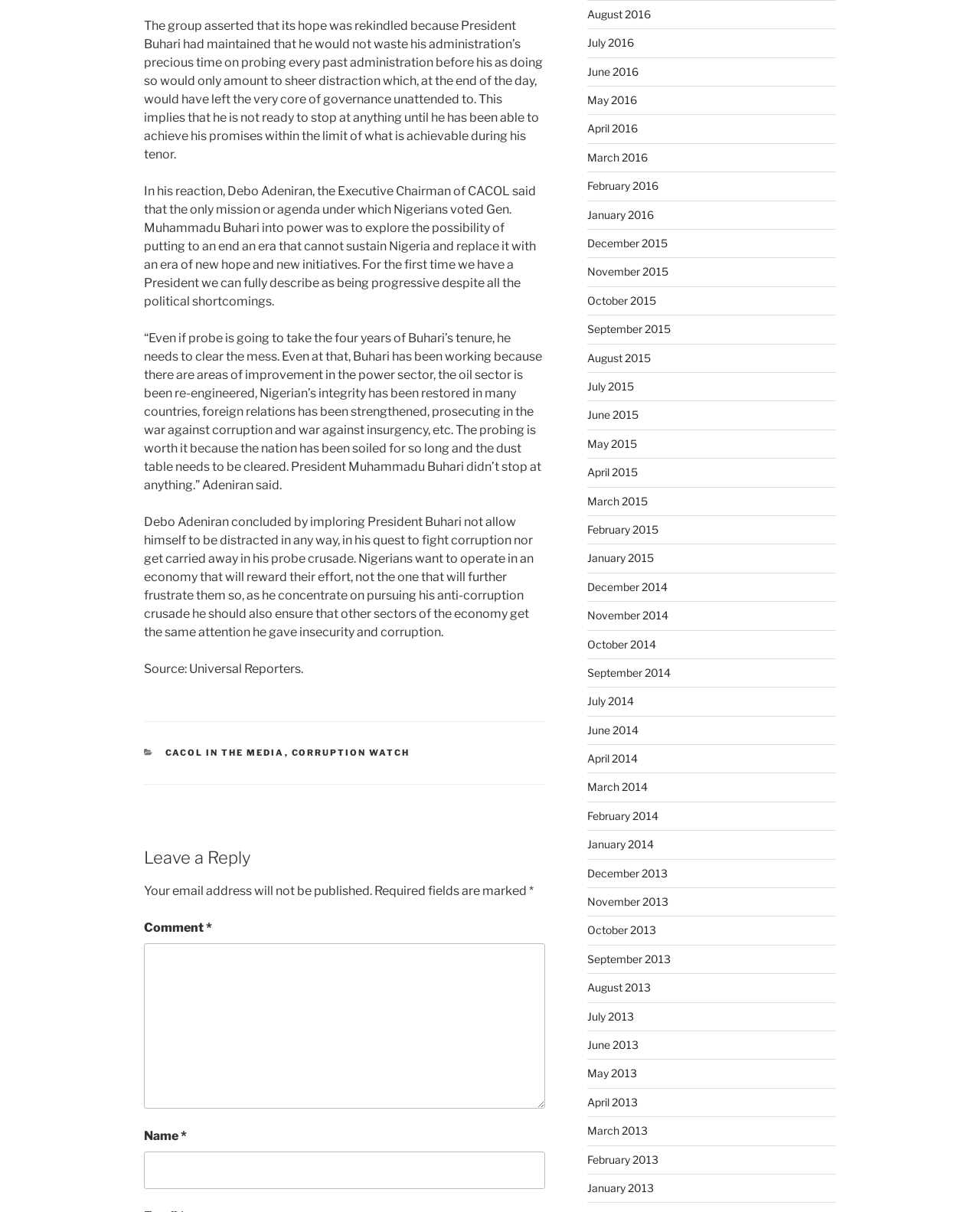What is the purpose of the textbox labeled 'Comment'?
Using the image as a reference, give a one-word or short phrase answer.

To leave a comment